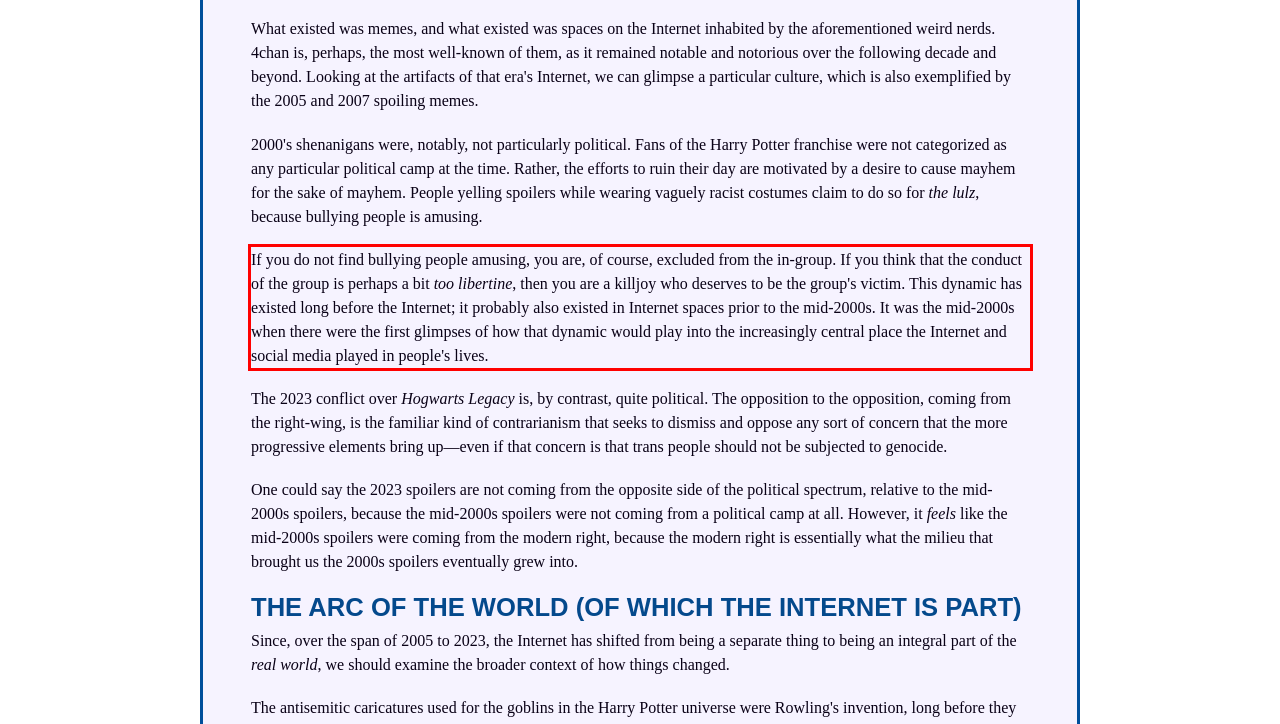You have a screenshot of a webpage with a red bounding box. Identify and extract the text content located inside the red bounding box.

If you do not find bullying people amusing, you are, of course, excluded from the in-group. If you think that the conduct of the group is perhaps a bit too libertine, then you are a killjoy who deserves to be the group's victim. This dynamic has existed long before the Internet; it probably also existed in Internet spaces prior to the mid-2000s. It was the mid-2000s when there were the first glimpses of how that dynamic would play into the increasingly central place the Internet and social media played in people's lives.